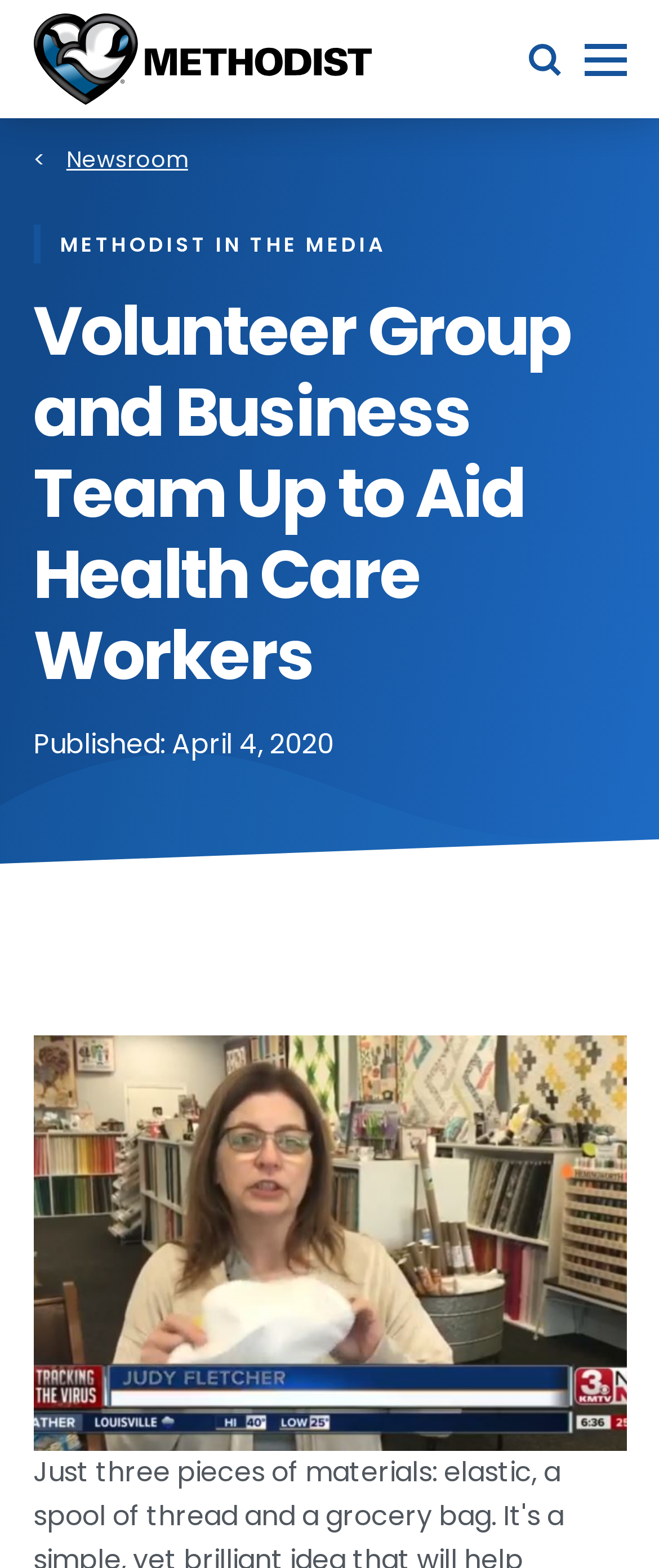Locate the bounding box of the UI element based on this description: "Methodist Health System". Provide four float numbers between 0 and 1 as [left, top, right, bottom].

[0.05, 0.009, 0.563, 0.067]